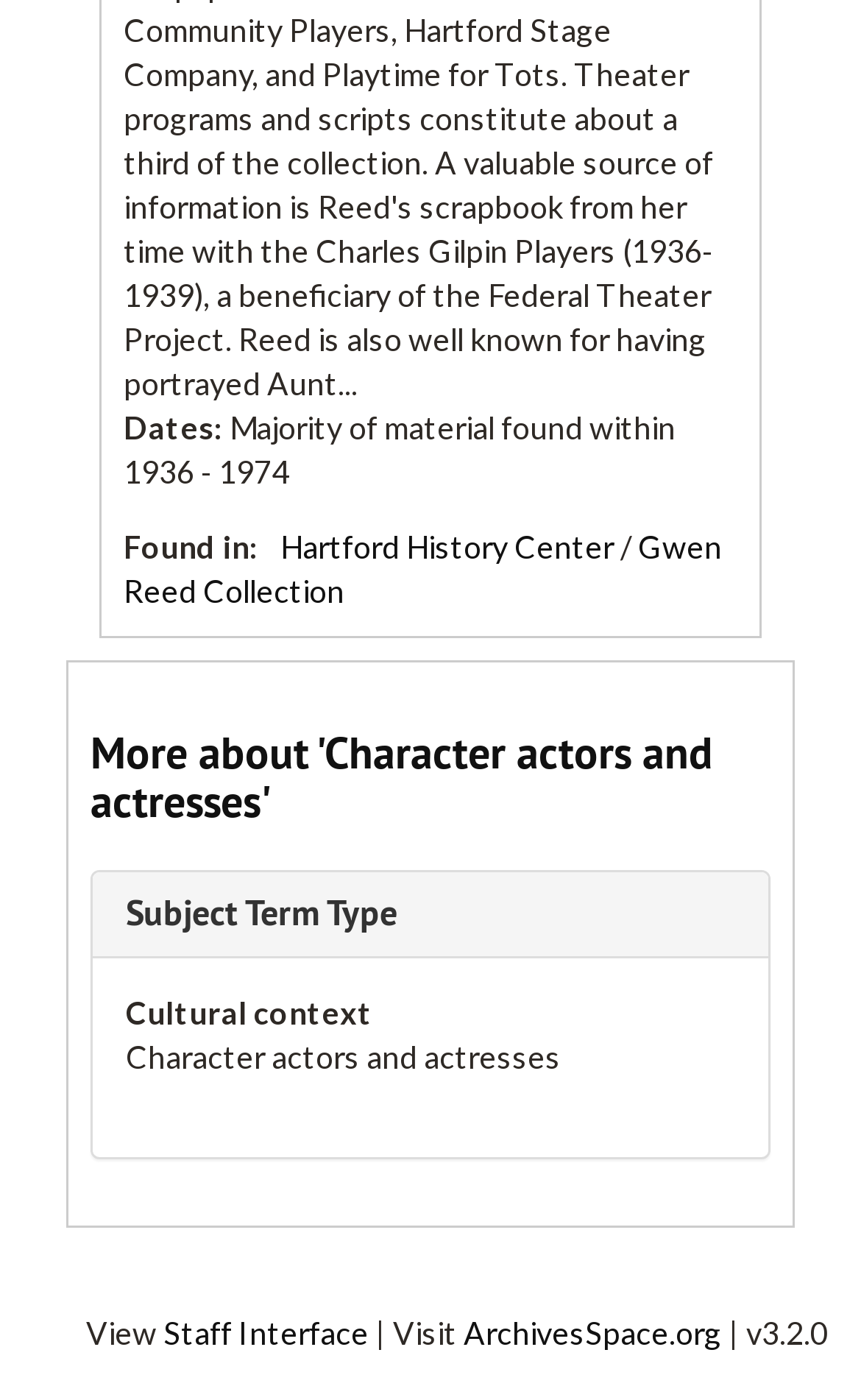Please answer the following question using a single word or phrase: 
What is the time period of the majority of material?

1936 - 1974